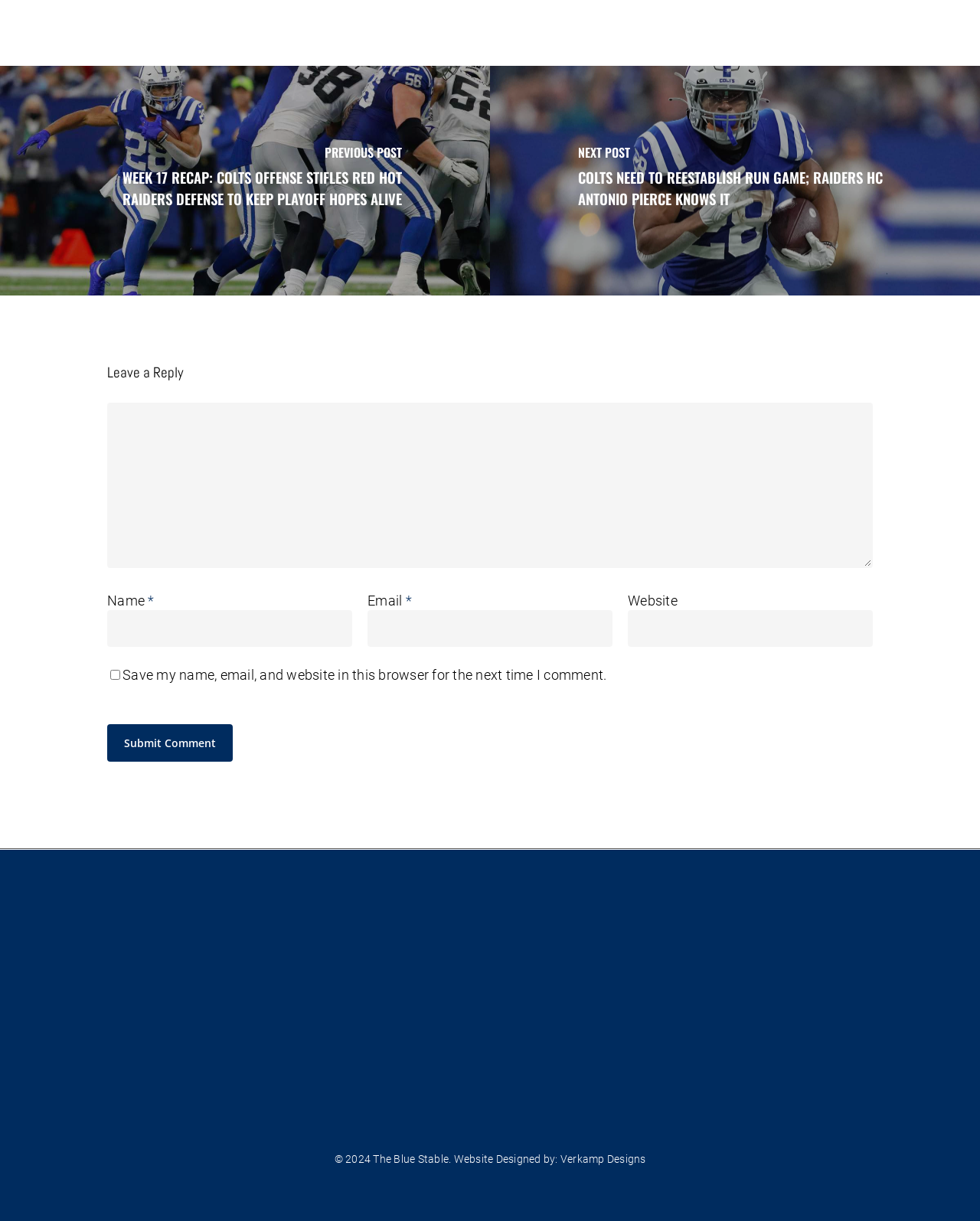Identify the bounding box coordinates of the part that should be clicked to carry out this instruction: "Contact us via email".

[0.071, 0.785, 0.237, 0.803]